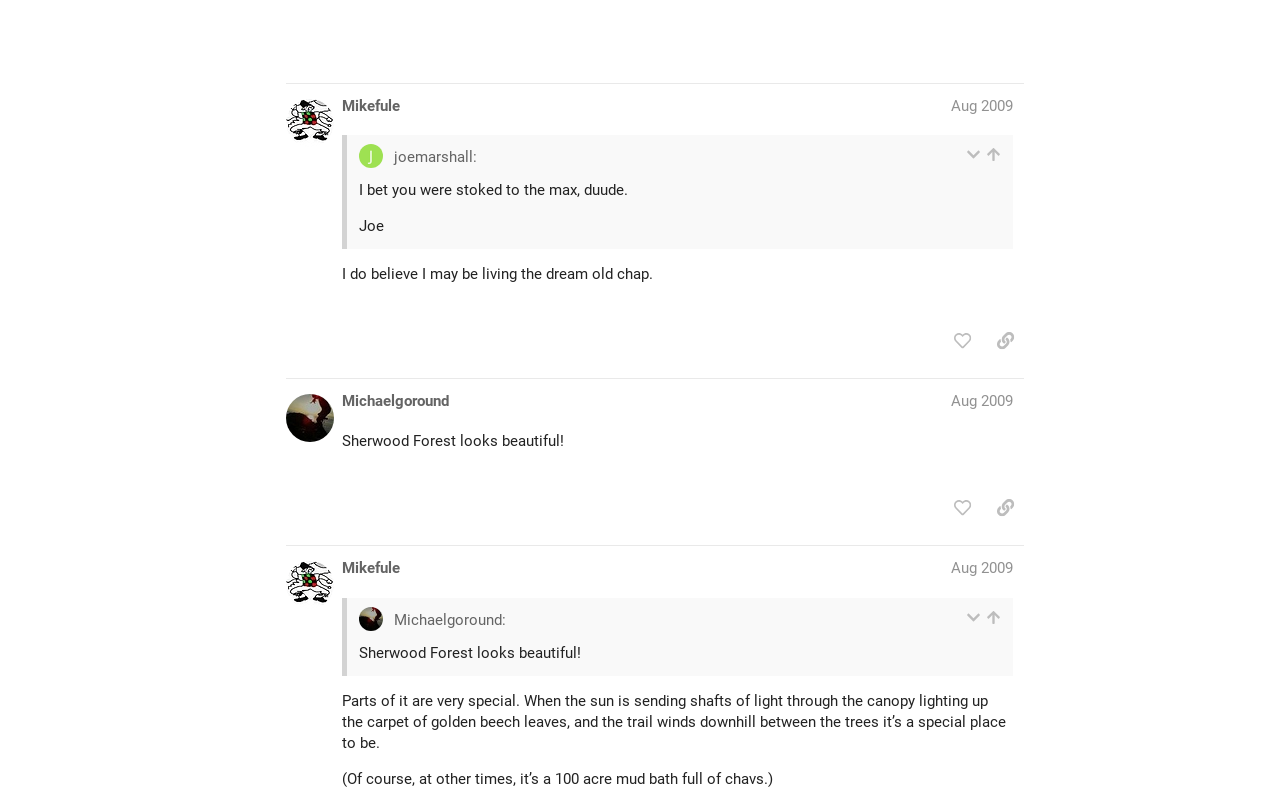Please answer the following question as detailed as possible based on the image: 
How many images are posted by the user in the topic?

I determined the answer by looking at the image 'sitsmuddyclimb.jpg' posted by the user in the topic, and there might be more images posted as well.